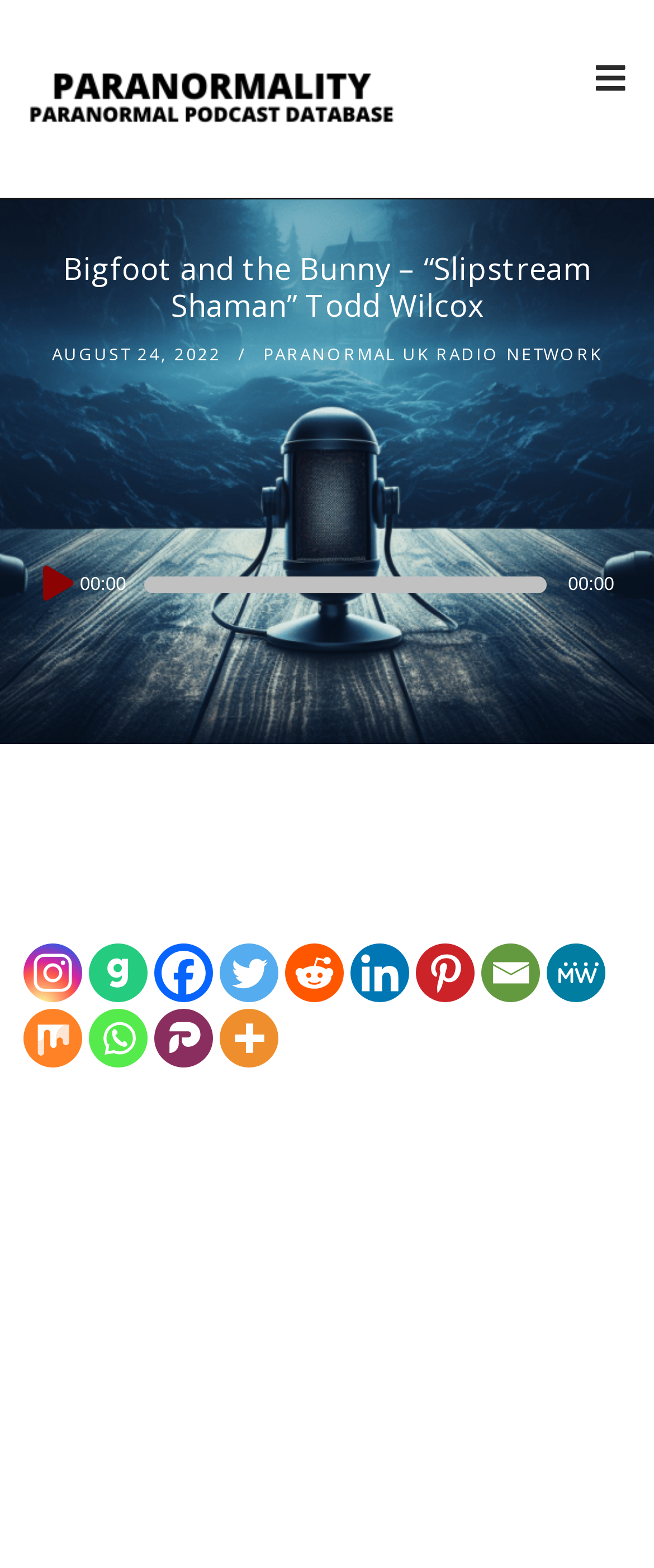Determine the bounding box coordinates of the UI element described by: "aria-label="Facebook" title="Facebook"".

[0.235, 0.601, 0.325, 0.639]